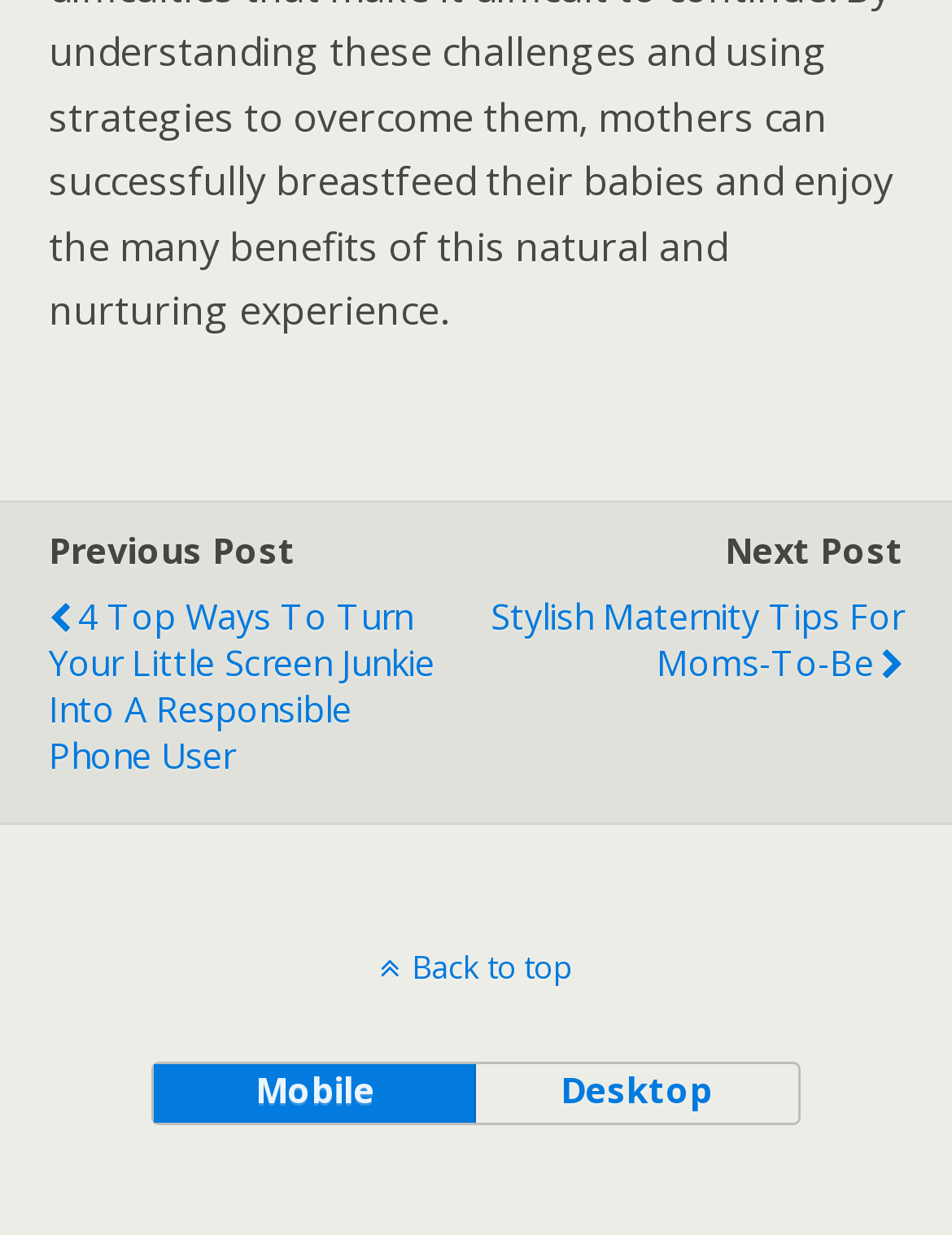Provide the bounding box coordinates of the UI element this sentence describes: "Technical sheet".

None